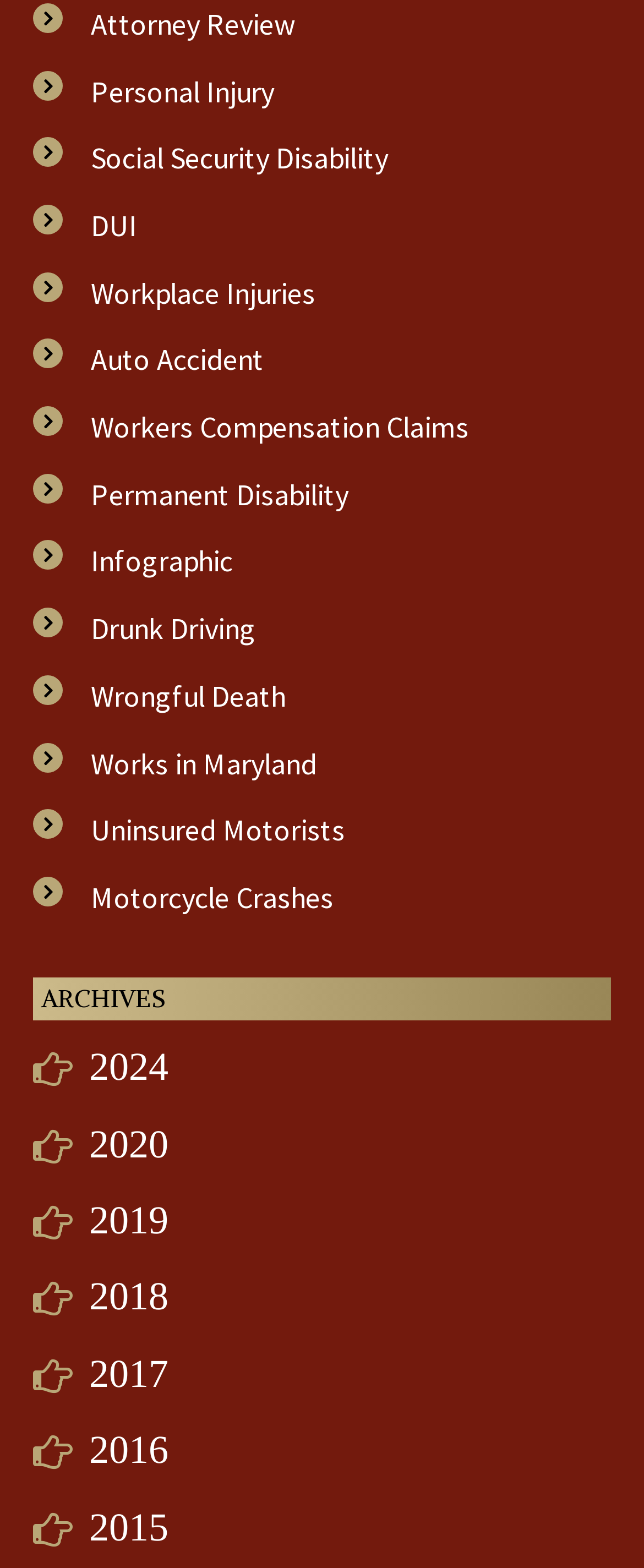Please find the bounding box coordinates of the element that you should click to achieve the following instruction: "Click on Infographic link". The coordinates should be presented as four float numbers between 0 and 1: [left, top, right, bottom].

[0.141, 0.346, 0.362, 0.37]